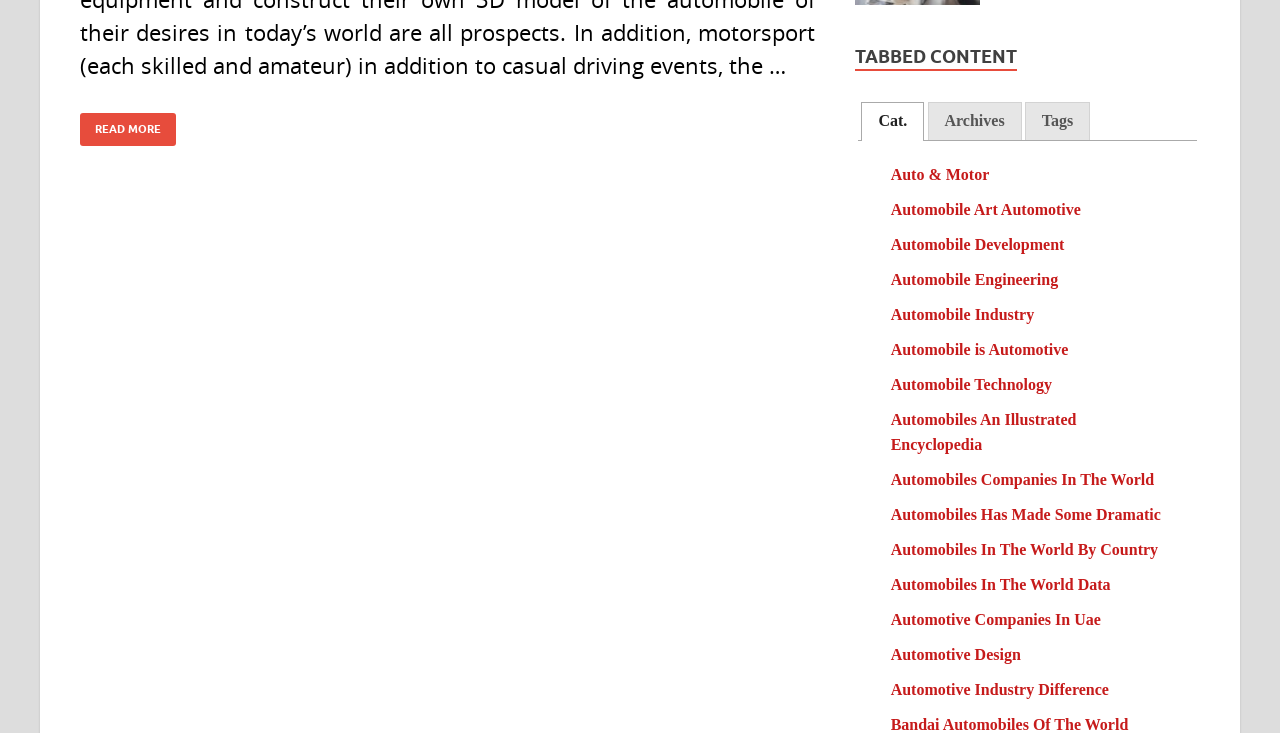Bounding box coordinates should be provided in the format (top-left x, top-left y, bottom-right x, bottom-right y) with all values between 0 and 1. Identify the bounding box for this UI element: Automobiles An Illustrated Encyclopedia

[0.696, 0.561, 0.841, 0.618]